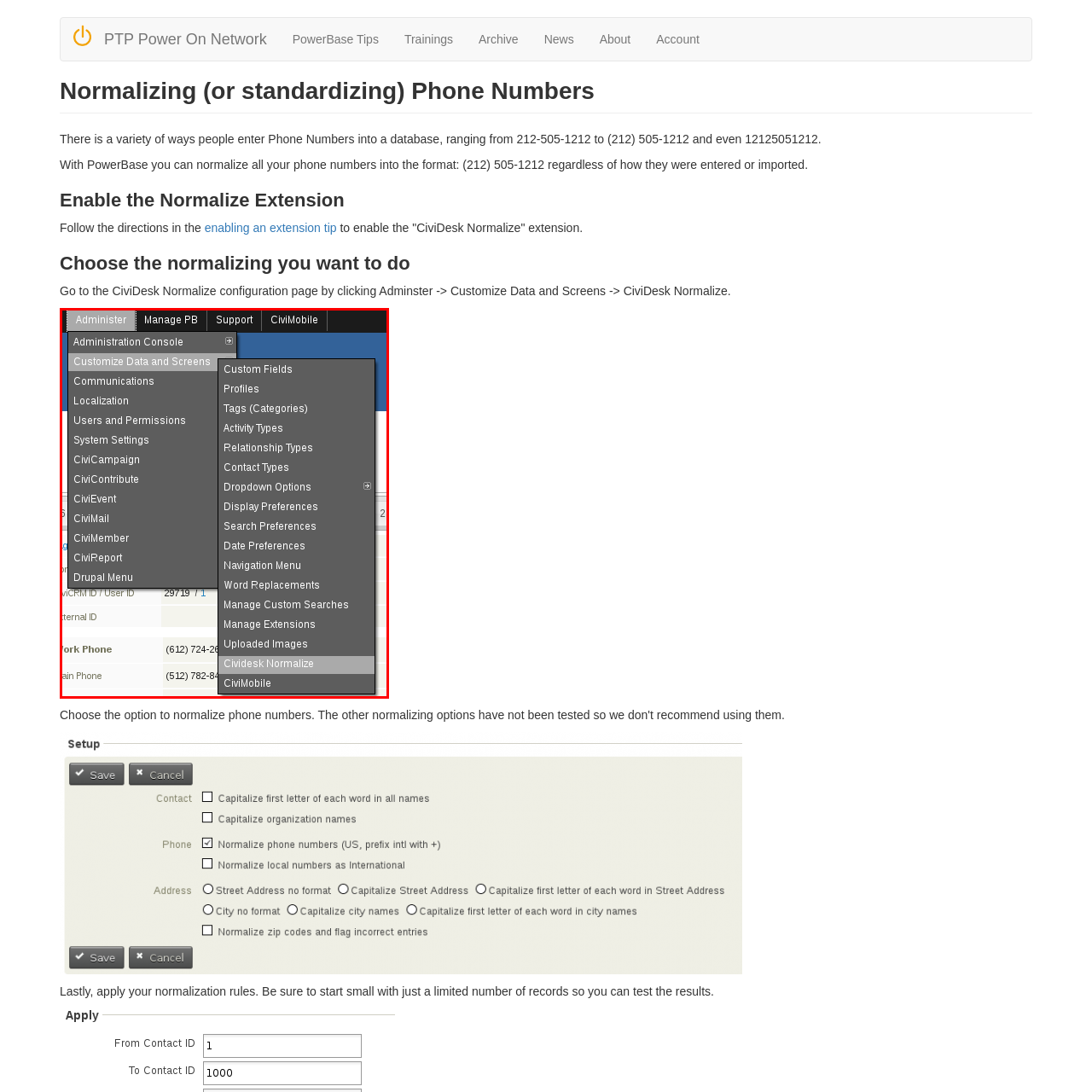What is the purpose of the 'Customize Data and Screens' menu?  
Study the image enclosed by the red boundary and furnish a detailed answer based on the visual details observed in the image.

The purpose of the 'Customize Data and Screens' menu is to provide organizational and customization capabilities for efficiently handling user information within CiviCRM, allowing users to manage contact data effectively.